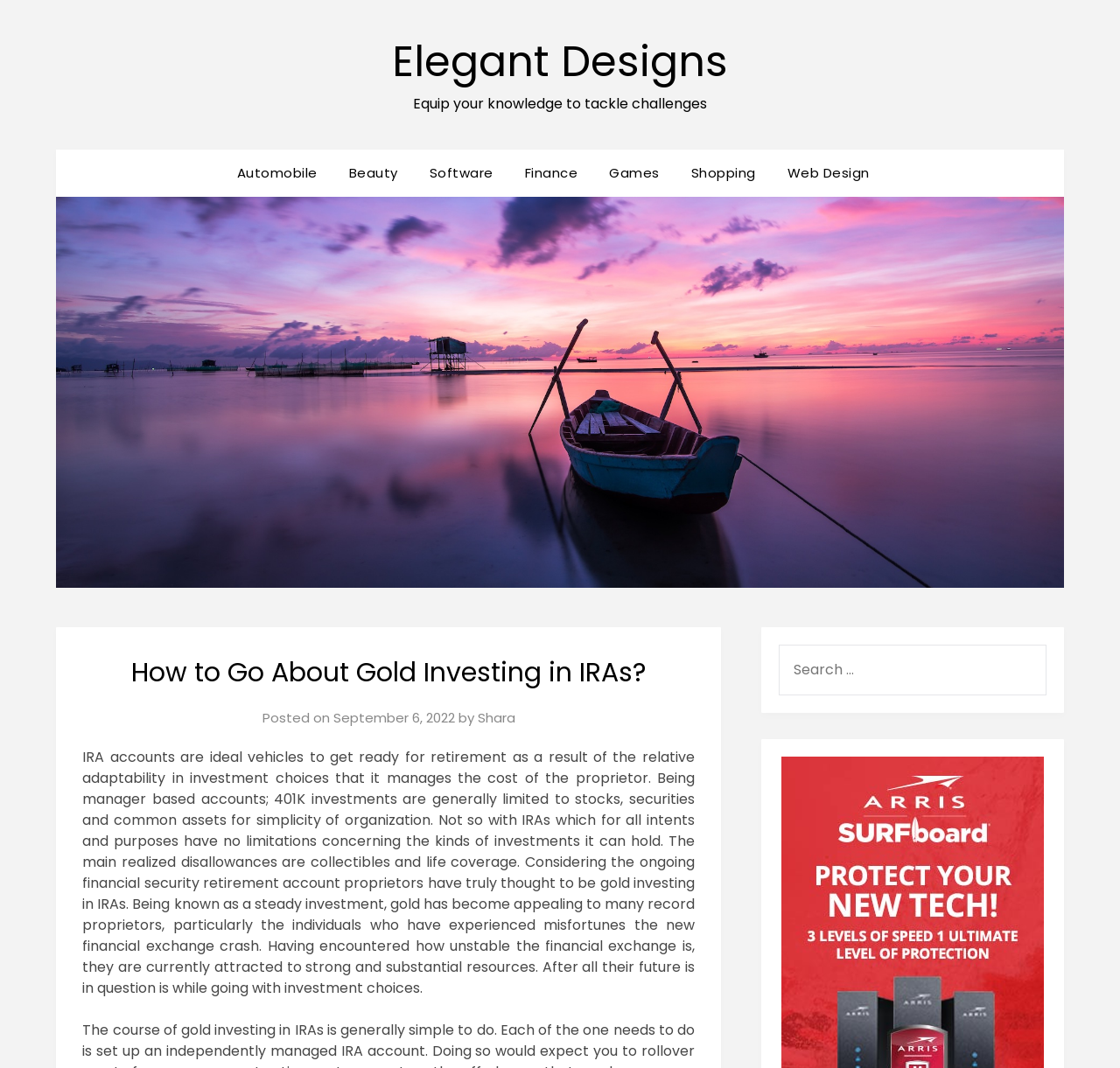Give a one-word or short-phrase answer to the following question: 
What are the limitations of 401K investments?

Limited to stocks, securities, and common assets